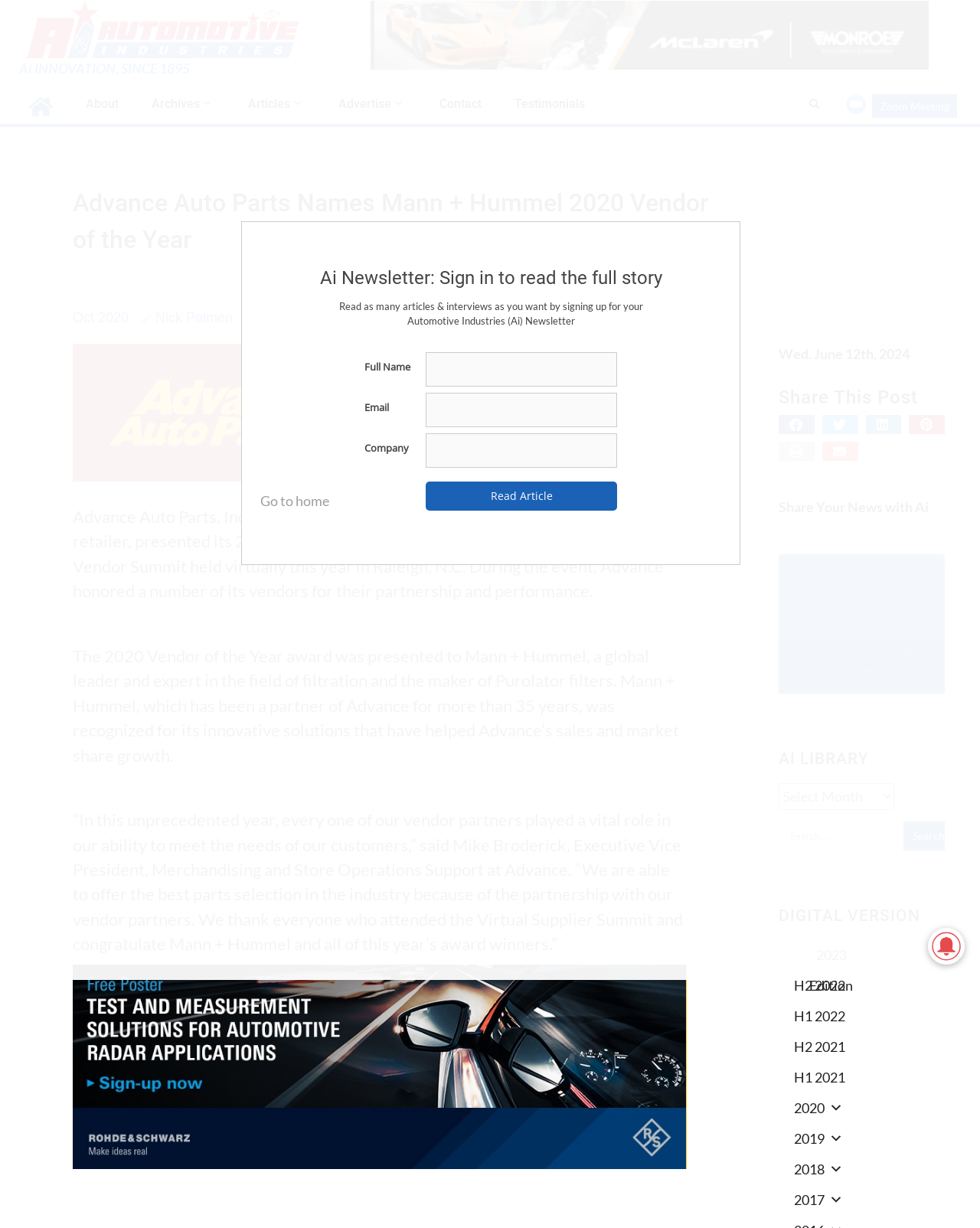Provide the bounding box coordinates of the HTML element this sentence describes: "parent_node: Full Name name="full_name"".

[0.434, 0.287, 0.63, 0.315]